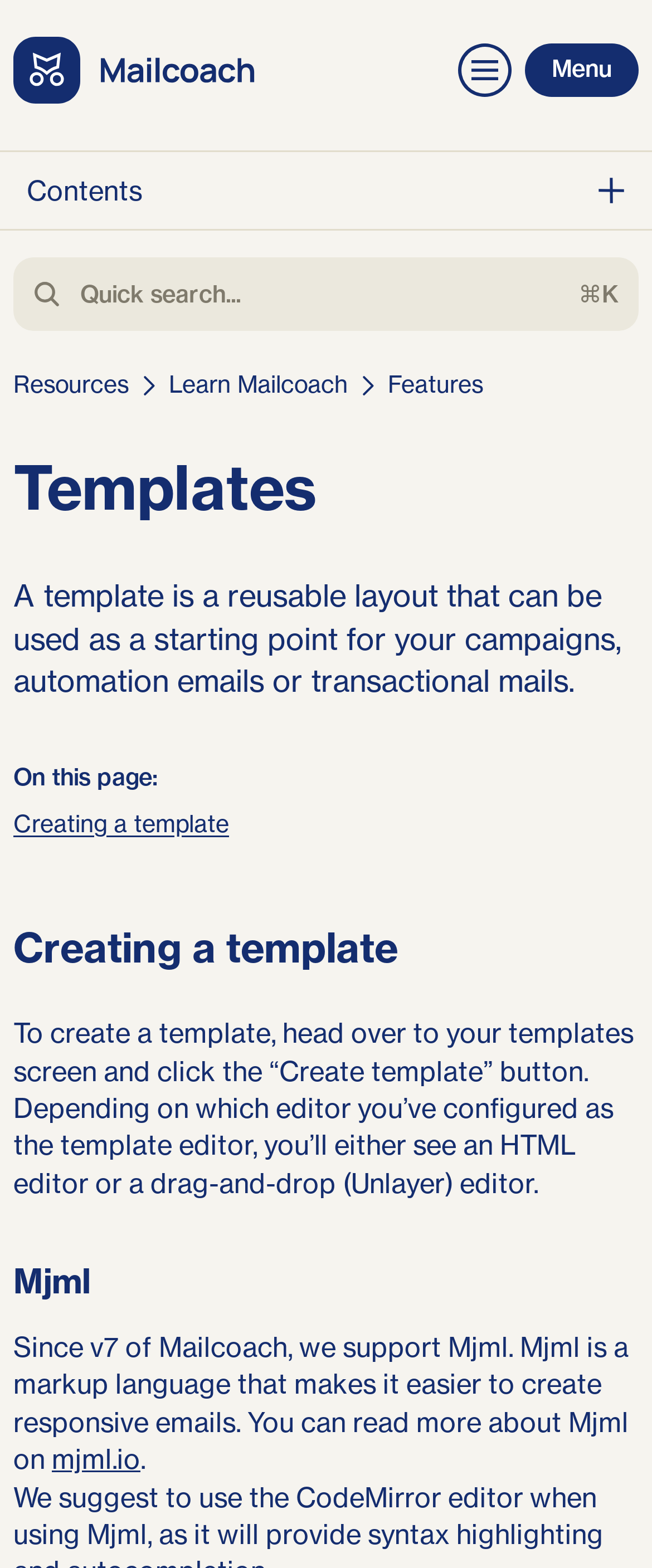Identify the bounding box coordinates of the element to click to follow this instruction: 'Search for something'. Ensure the coordinates are four float values between 0 and 1, provided as [left, top, right, bottom].

[0.021, 0.165, 0.979, 0.211]